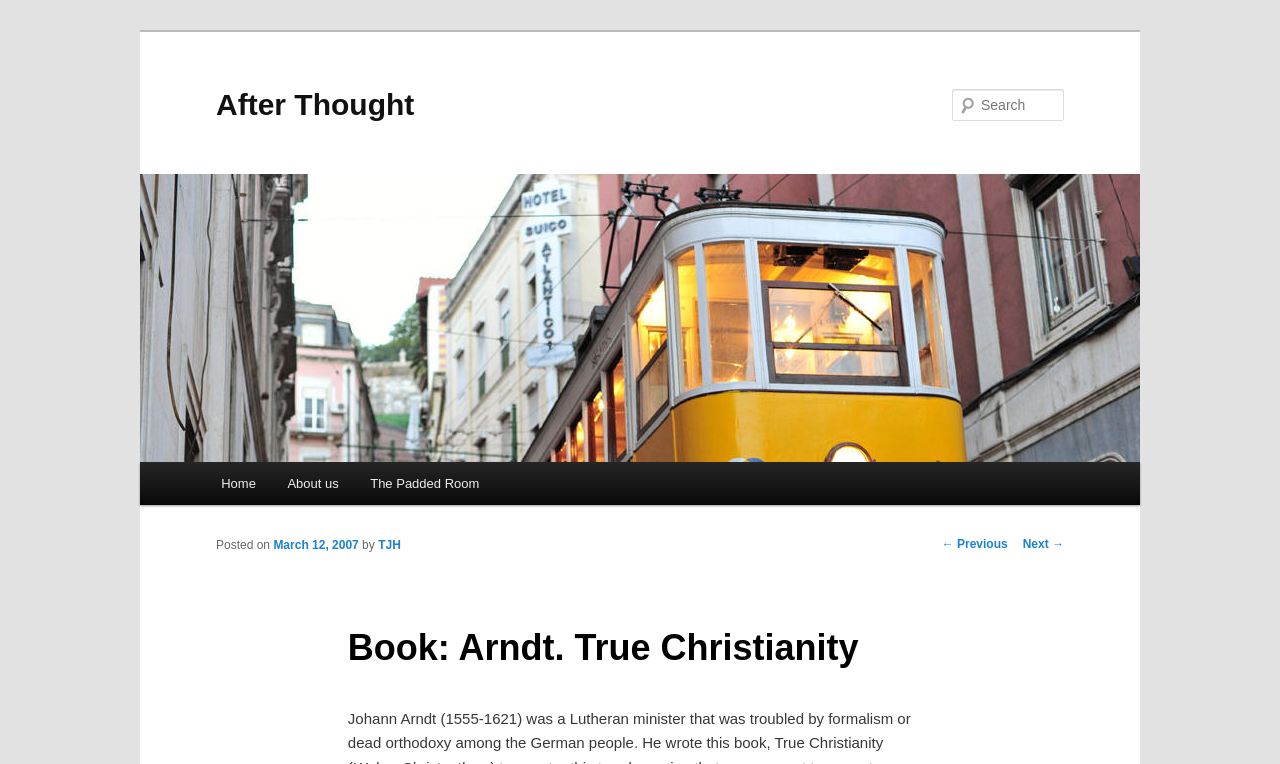Predict the bounding box coordinates of the area that should be clicked to accomplish the following instruction: "go to about us page". The bounding box coordinates should consist of four float numbers between 0 and 1, i.e., [left, top, right, bottom].

[0.212, 0.605, 0.277, 0.661]